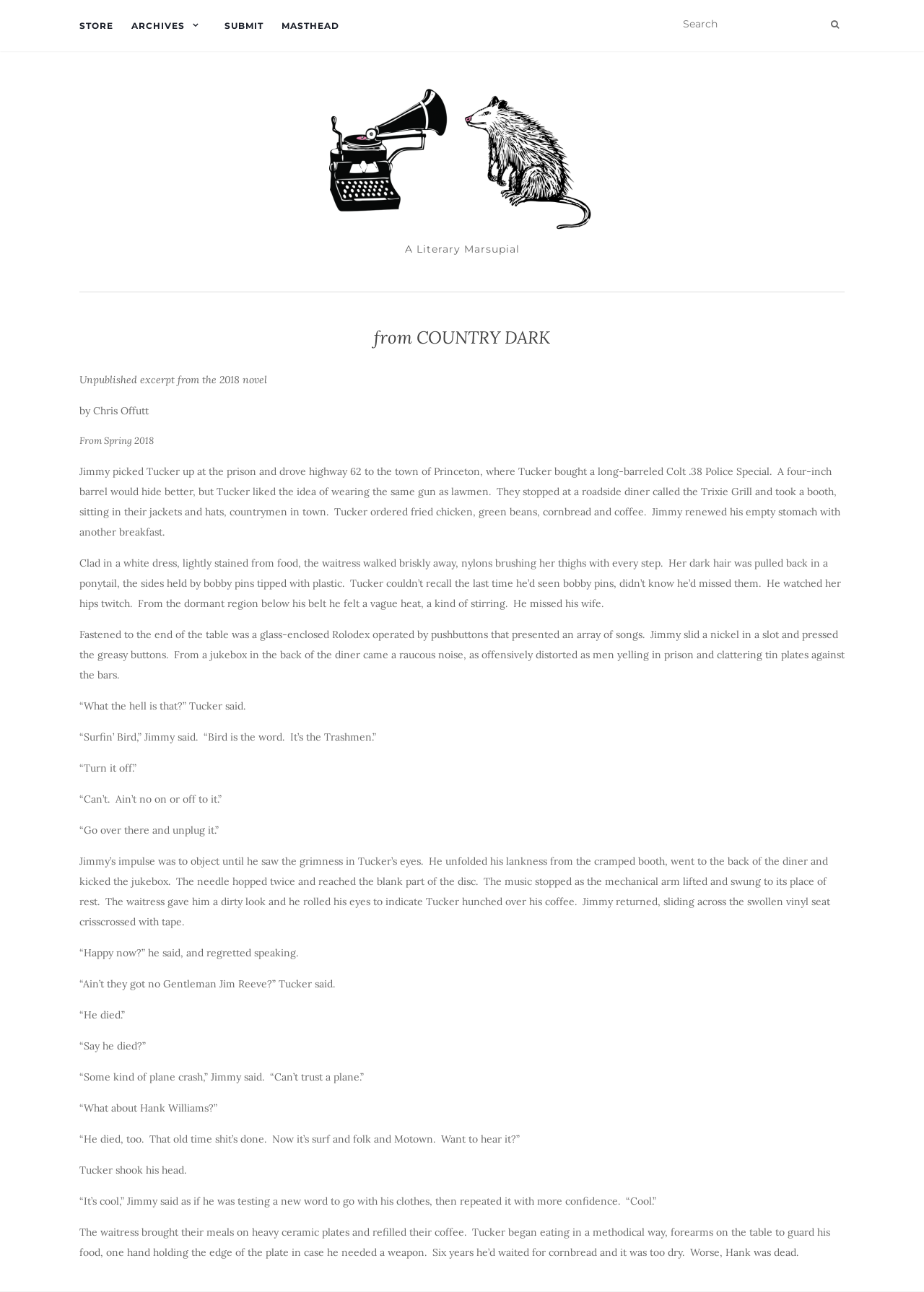Write an elaborate caption that captures the essence of the webpage.

This webpage appears to be a literary website, specifically a page featuring an excerpt from a novel. At the top of the page, there are four links: "STORE", "ARCHIVES", "SUBMIT", and "MASTHEAD", which are positioned horizontally across the top of the page. To the right of these links, there is a search bar with a magnifying glass icon.

Below the top navigation bar, there is a prominent section featuring the title "OPOSSUM" in large text, accompanied by an image. Below this title, there is a subtitle "A Literary Marsupial".

The main content of the page is an excerpt from the novel "from COUNTRY DARK" by Chris Offutt. The excerpt is a passage of descriptive text that tells a story about two characters, Jimmy and Tucker, who are having a meal at a diner. The passage is divided into several paragraphs, each describing a scene or conversation between the two characters.

The text is presented in a clean and readable format, with no images or other media embedded within the excerpt. The overall layout of the page is simple and easy to navigate, with a focus on presenting the literary content in a clear and concise manner.